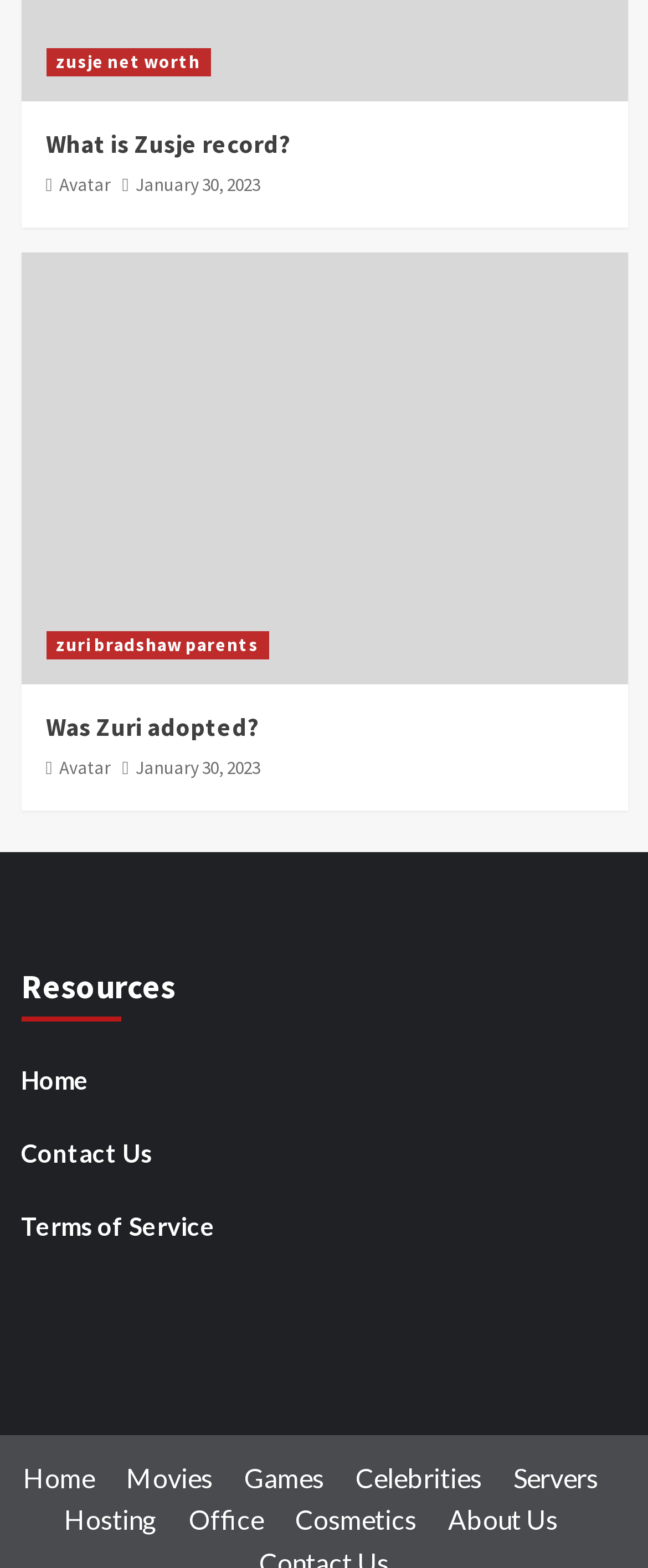Use a single word or phrase to answer the following:
How many figures are on the webpage?

2